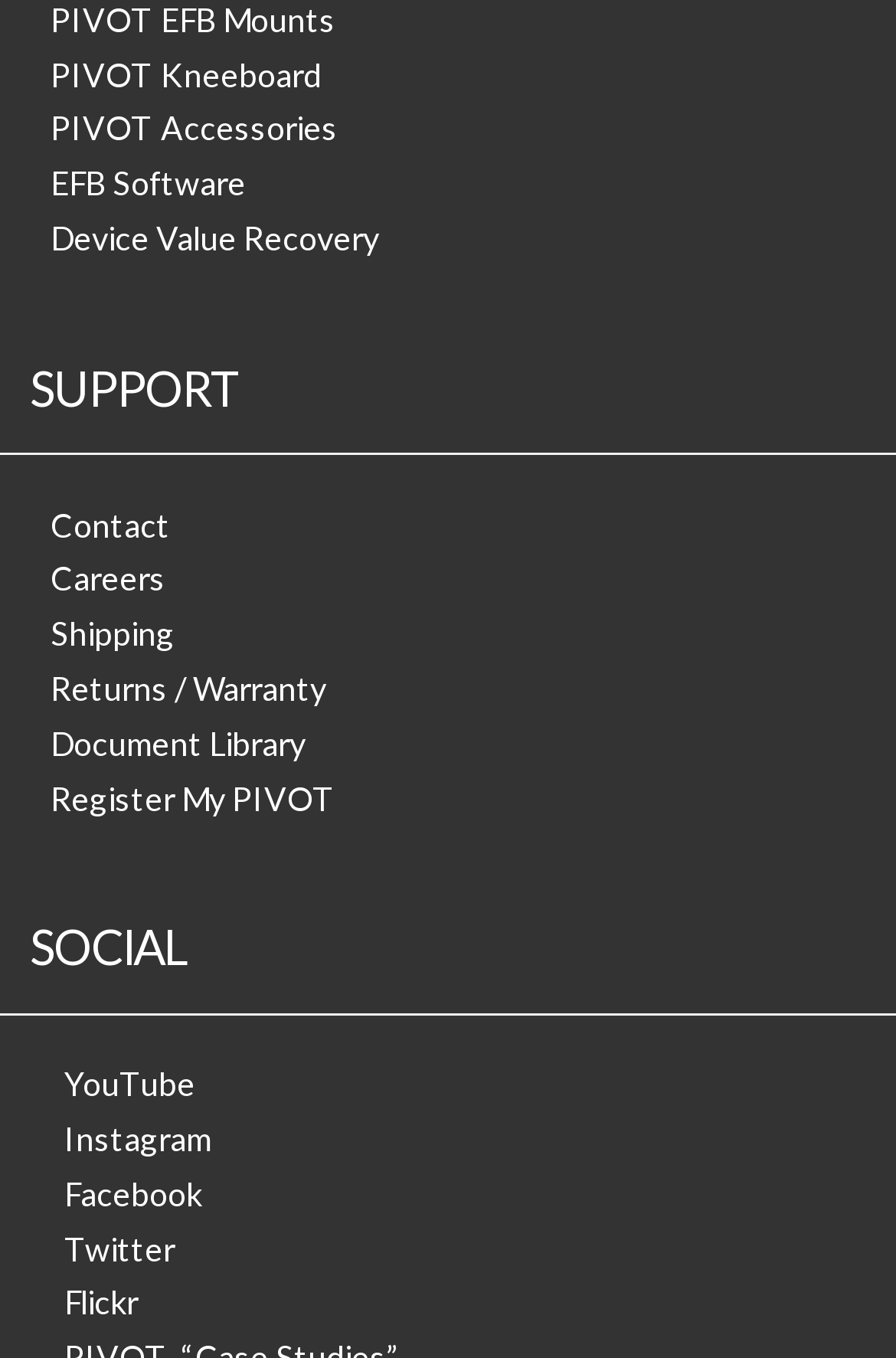How many separators are on the webpage?
Please provide a single word or phrase in response based on the screenshot.

2